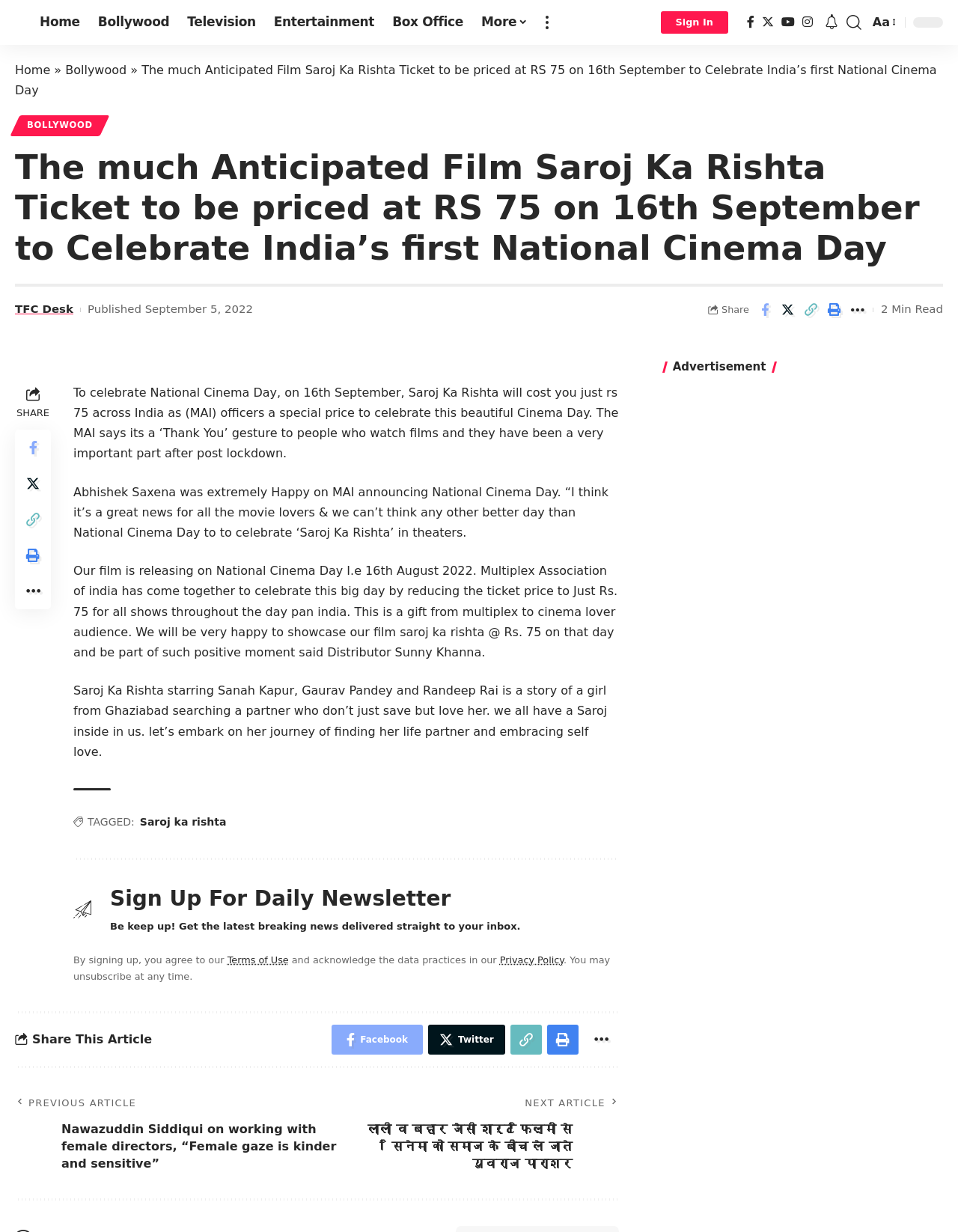Predict the bounding box coordinates of the area that should be clicked to accomplish the following instruction: "Share this article on Facebook". The bounding box coordinates should consist of four float numbers between 0 and 1, i.e., [left, top, right, bottom].

[0.346, 0.832, 0.441, 0.856]